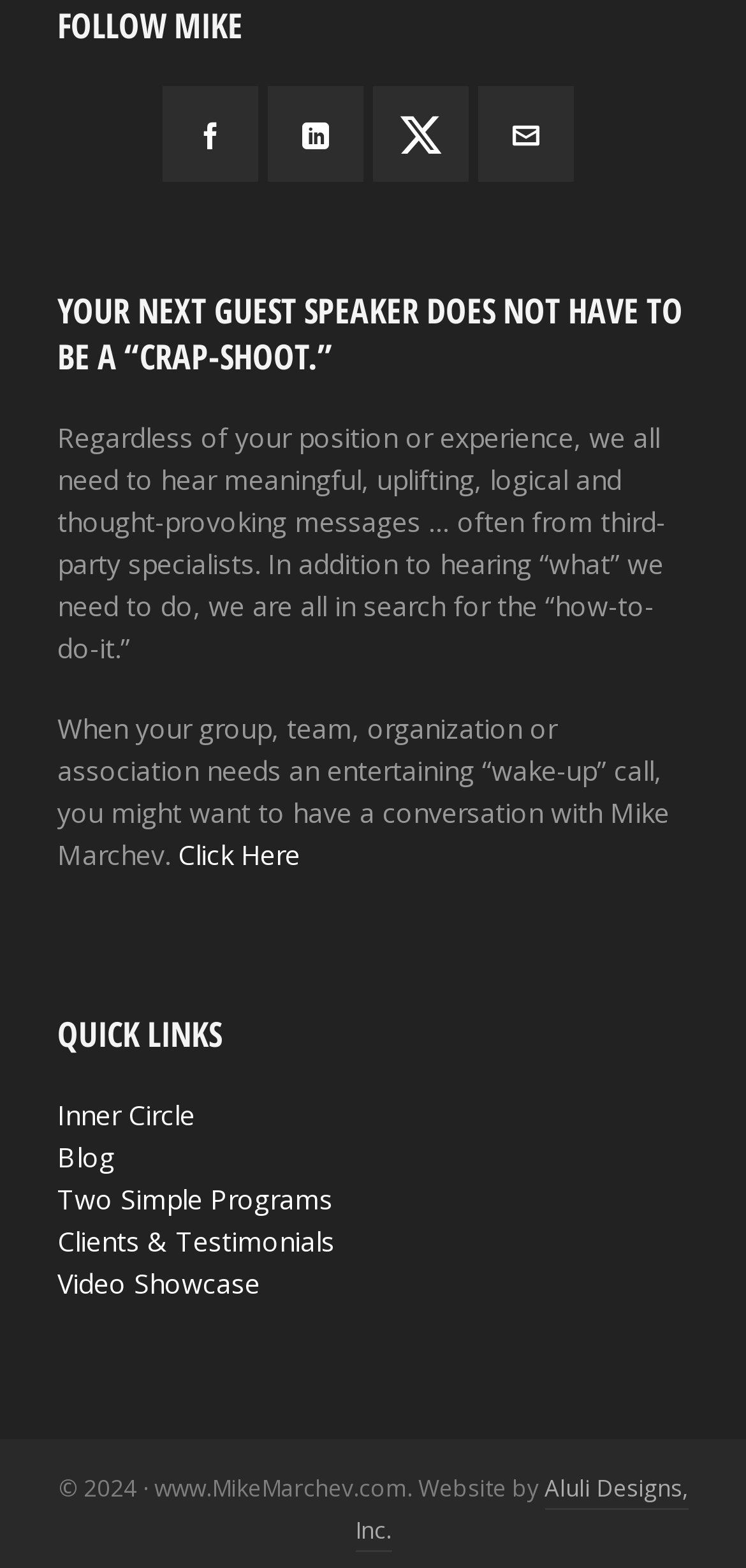Please indicate the bounding box coordinates of the element's region to be clicked to achieve the instruction: "Watch Mike's video showcase". Provide the coordinates as four float numbers between 0 and 1, i.e., [left, top, right, bottom].

[0.077, 0.807, 0.349, 0.83]